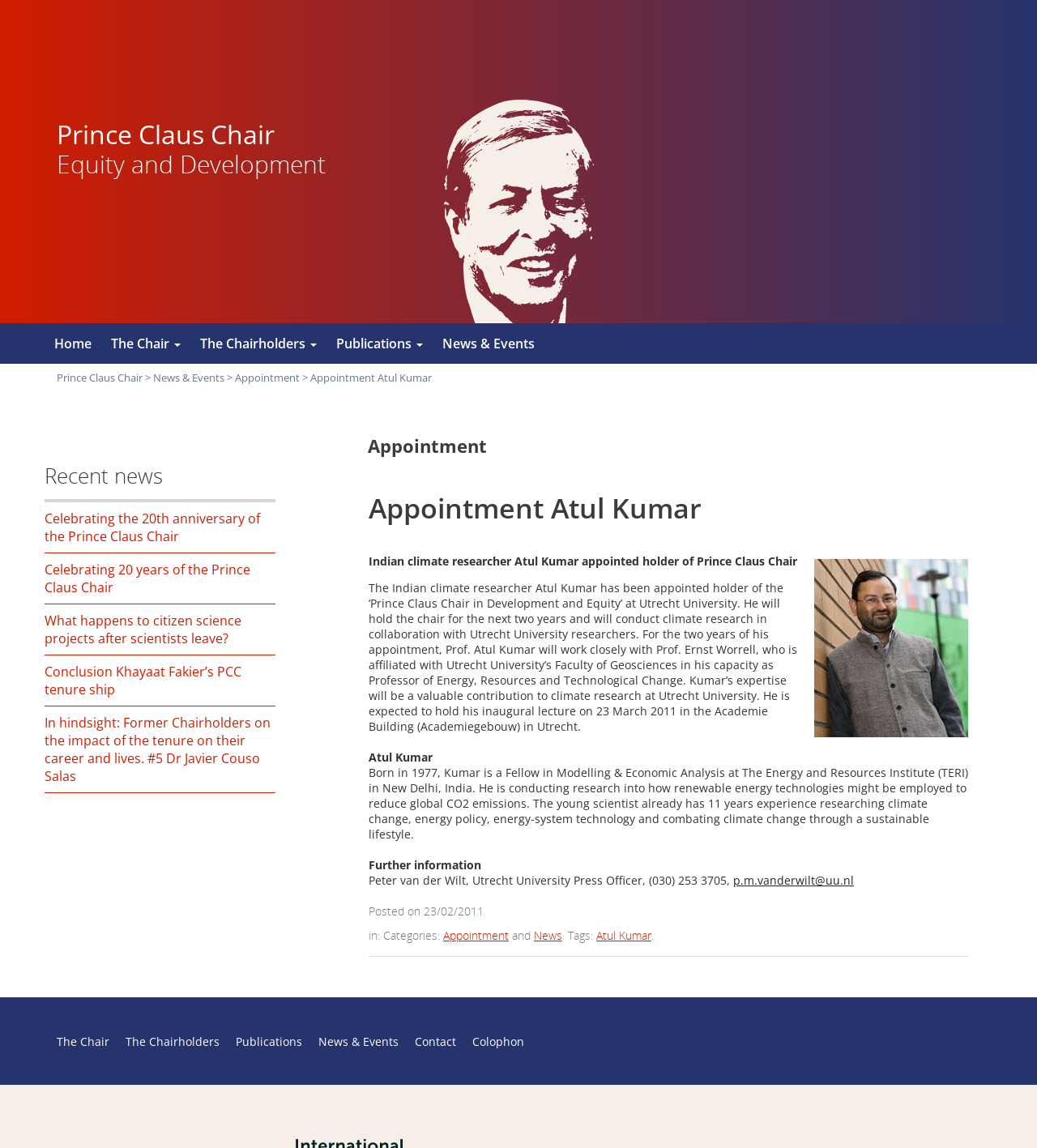What is the email address of Peter van der Wilt, Utrecht University Press Officer?
Give a thorough and detailed response to the question.

The answer can be found in the article section of the webpage, where it is stated that 'Peter van der Wilt, Utrecht University Press Officer, (030) 253 3705, p.m.vanderwilt@uu.nl'